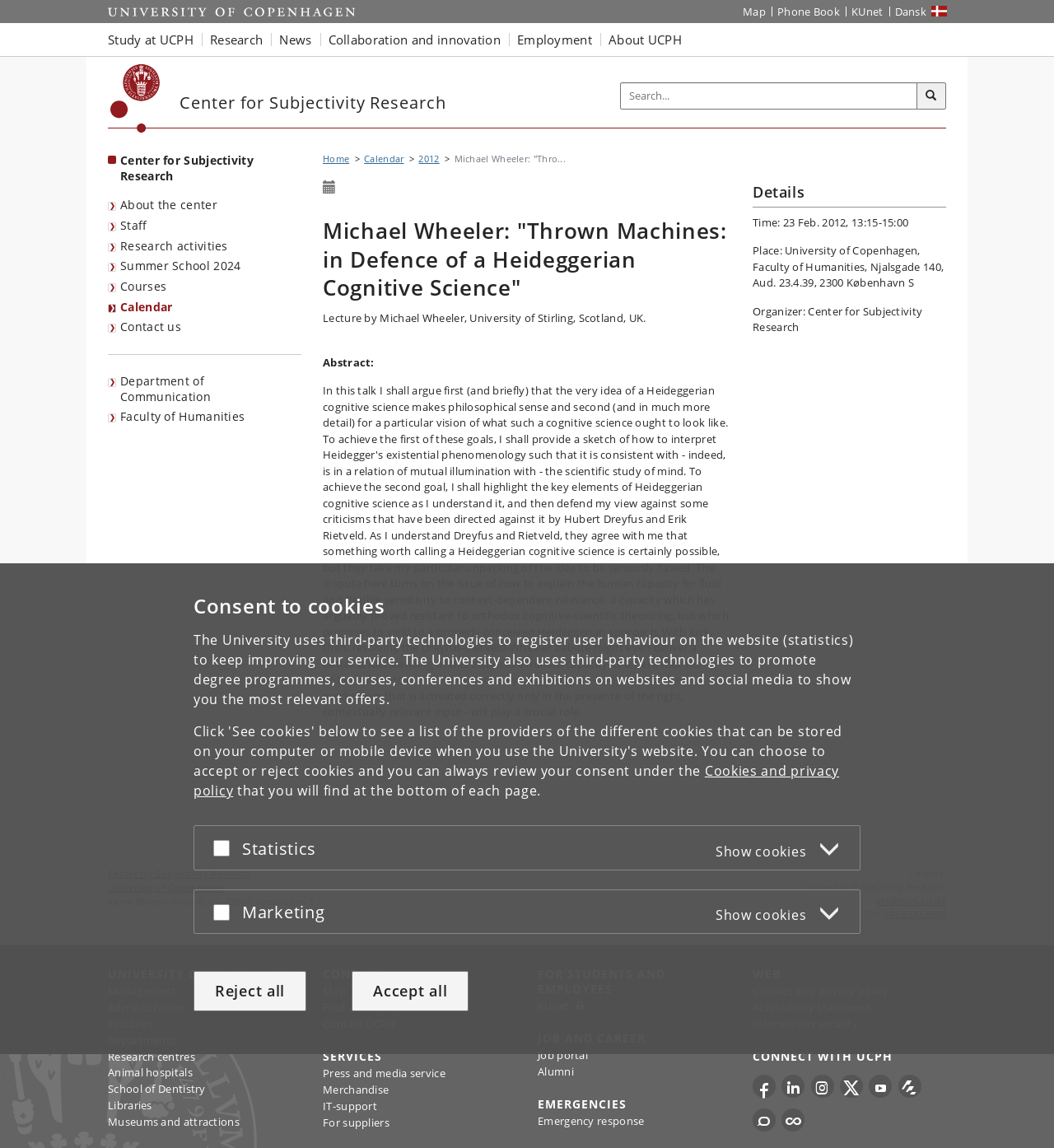Please find the bounding box coordinates of the element that you should click to achieve the following instruction: "Read the abstract of the lecture". The coordinates should be presented as four float numbers between 0 and 1: [left, top, right, bottom].

[0.306, 0.27, 0.613, 0.283]